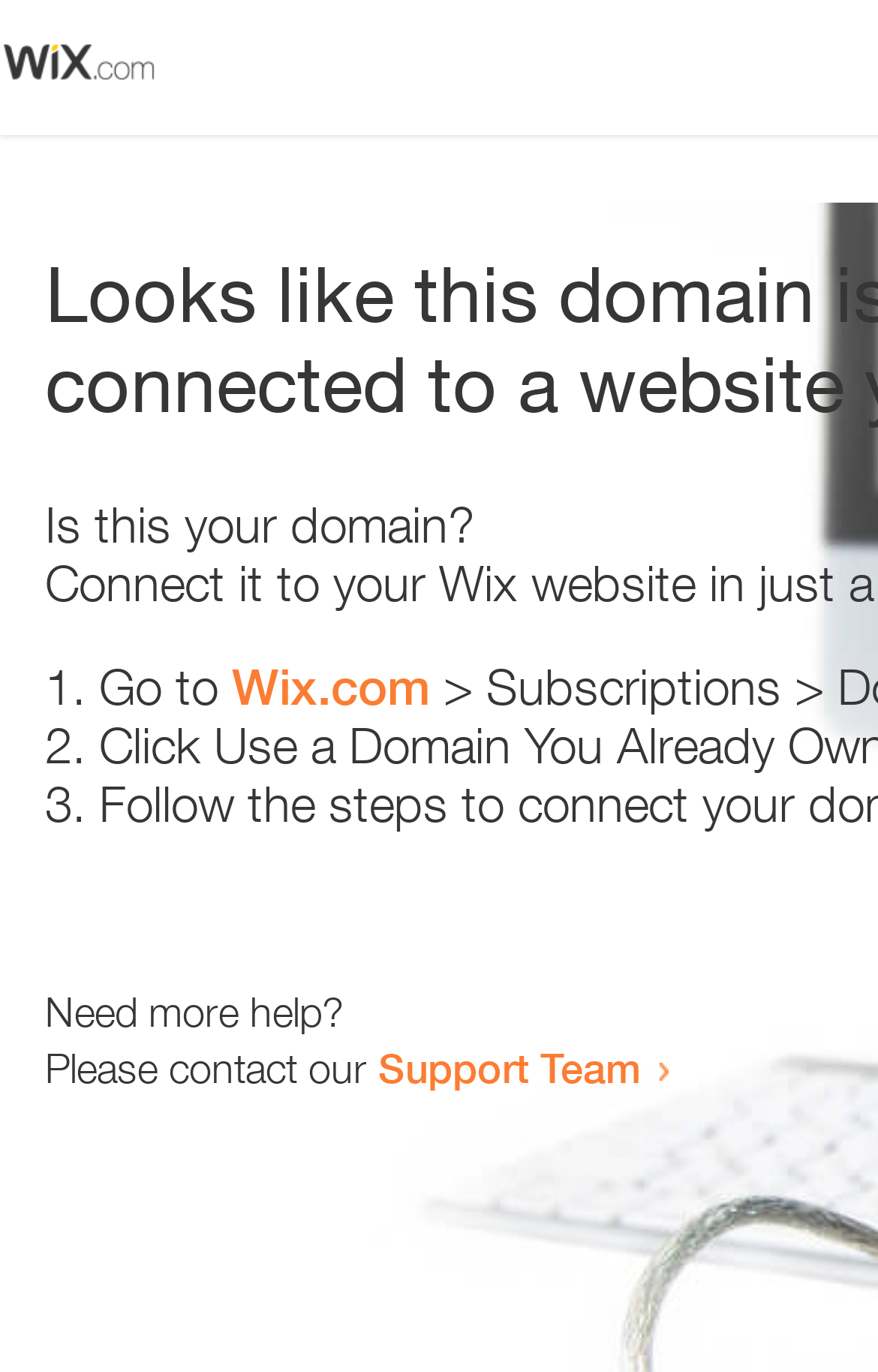Illustrate the webpage with a detailed description.

The webpage appears to be an error page, with a small image at the top left corner. Below the image, there is a heading that reads "Is this your domain?" centered on the page. 

Underneath the heading, there is a numbered list with three items. The first item starts with "1." and is followed by the text "Go to" and a link to "Wix.com". The second item starts with "2." and the third item starts with "3.", but their contents are not specified. 

Further down the page, there is a section that asks "Need more help?" and provides a contact option, stating "Please contact our Support Team" with a link to the Support Team.